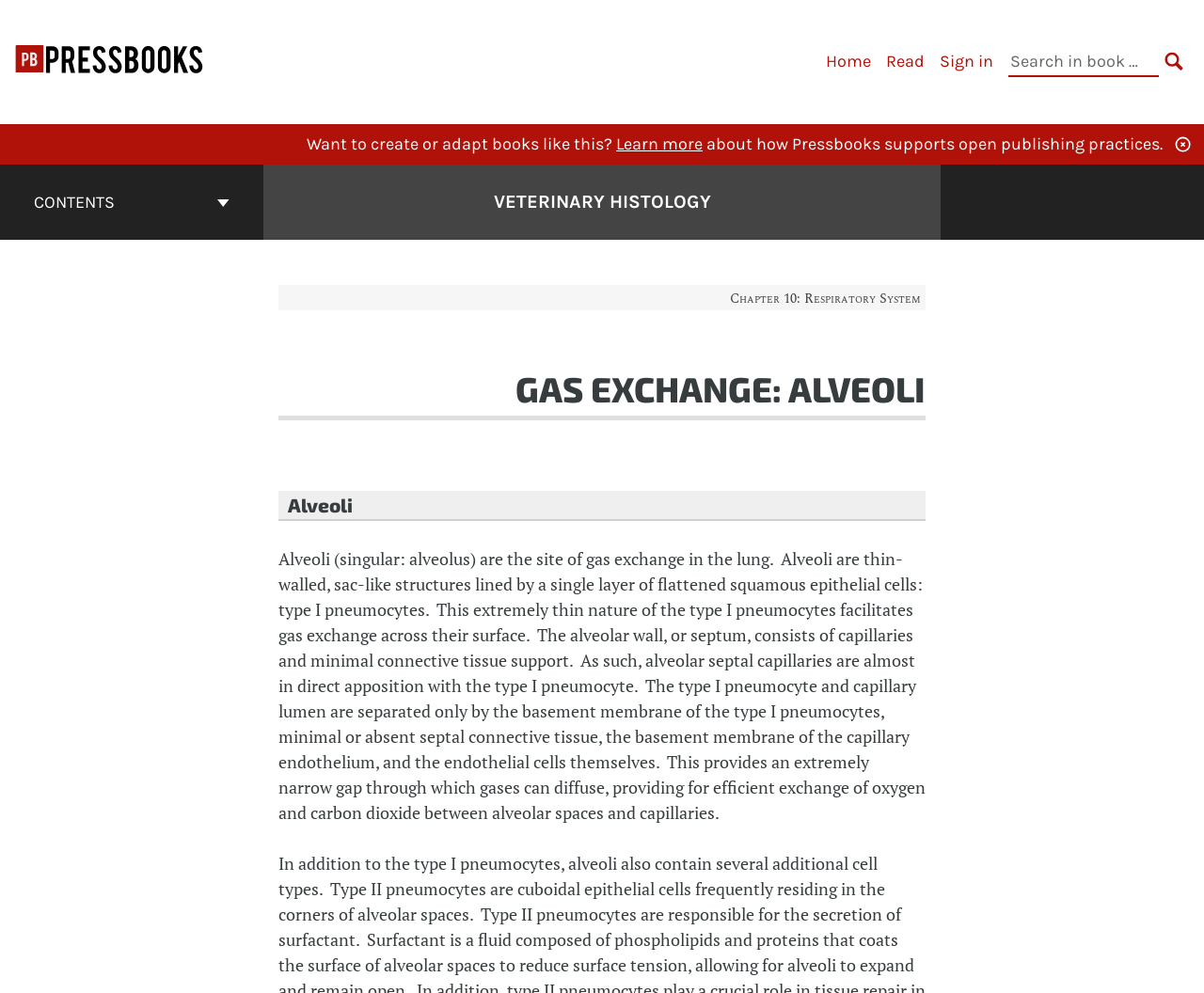Pinpoint the bounding box coordinates of the area that must be clicked to complete this instruction: "Search in book".

[0.838, 0.048, 0.962, 0.077]